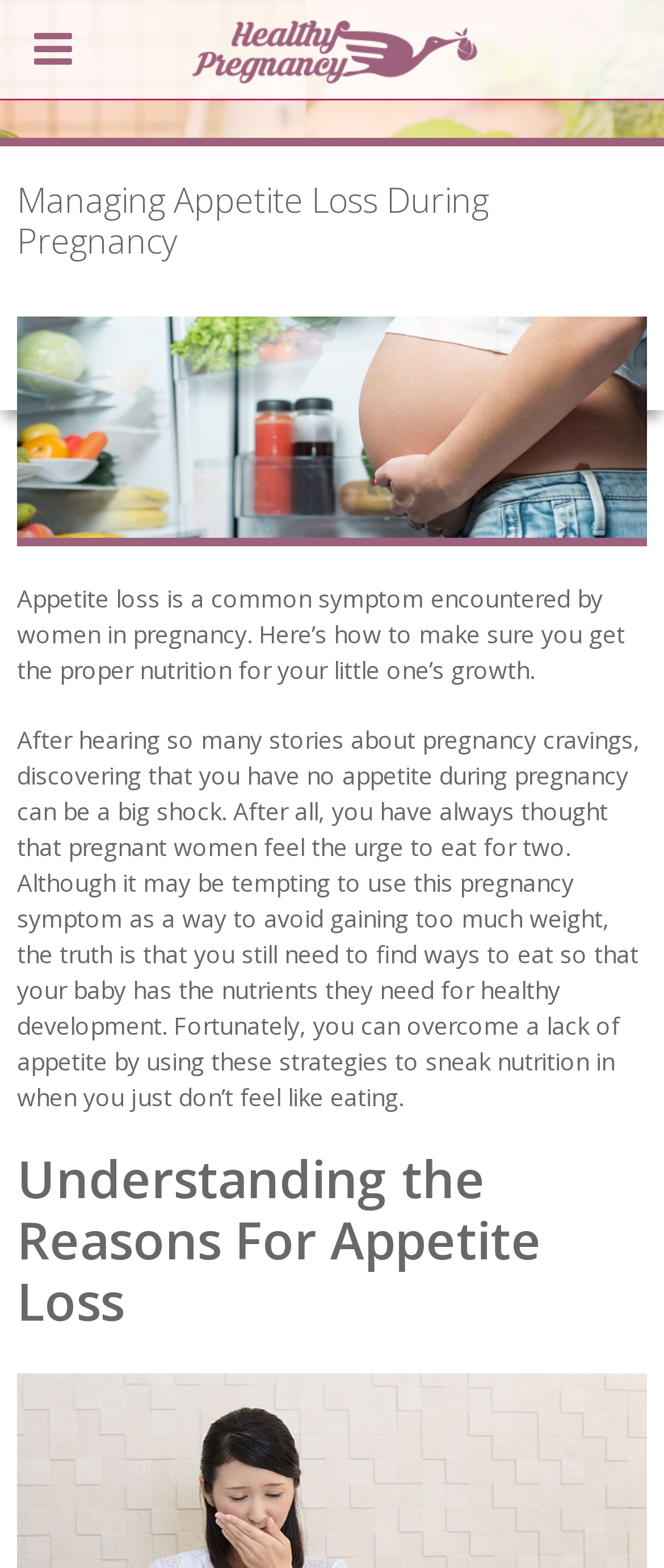What is the main heading of this webpage? Please extract and provide it.

Managing Appetite Loss During Pregnancy 